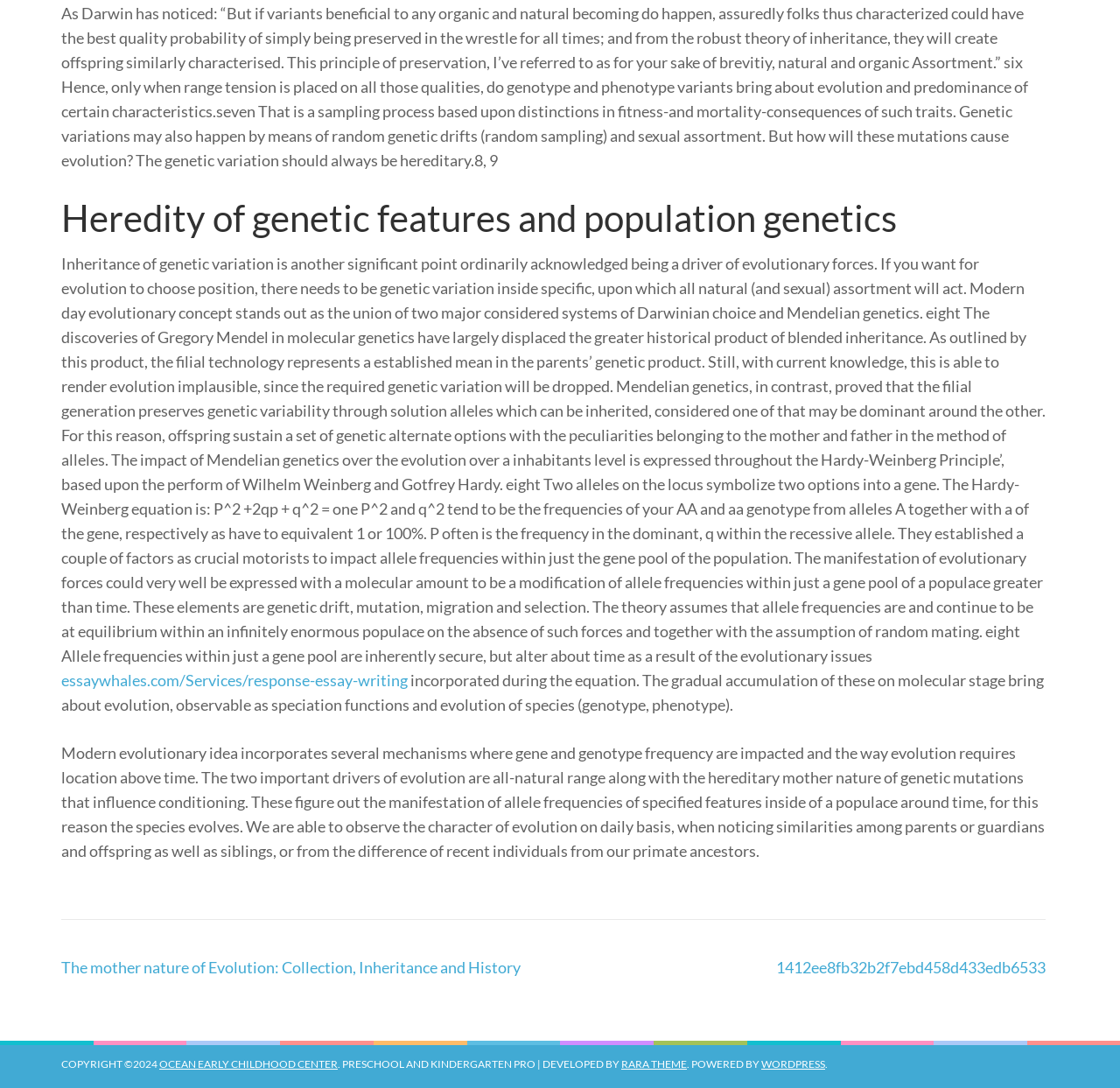What is the role of Mendelian genetics in evolution?
Please provide a single word or phrase based on the screenshot.

Preserves genetic variability